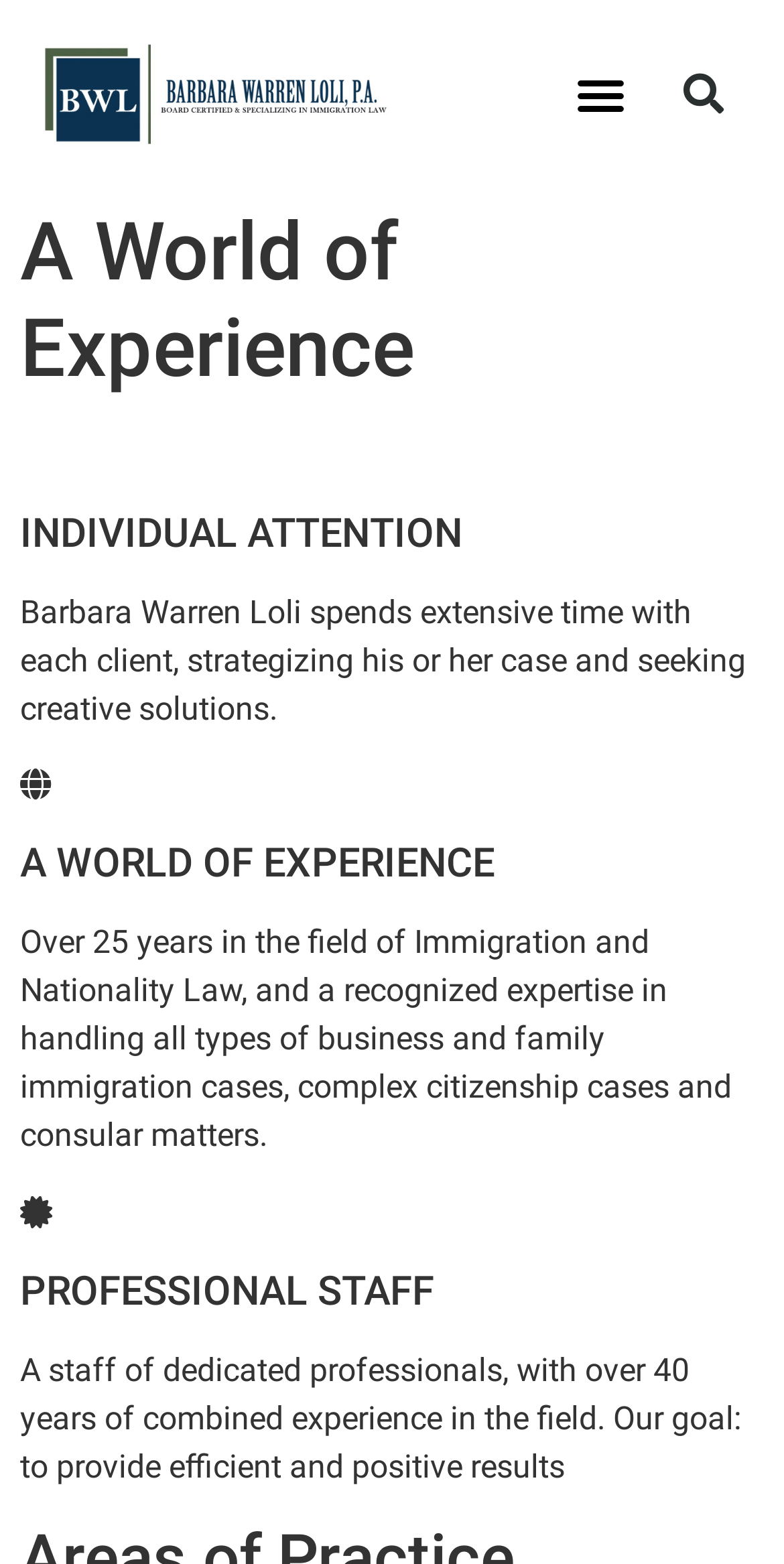Please give a concise answer to this question using a single word or phrase: 
What is the goal of the staff?

Efficient and positive results